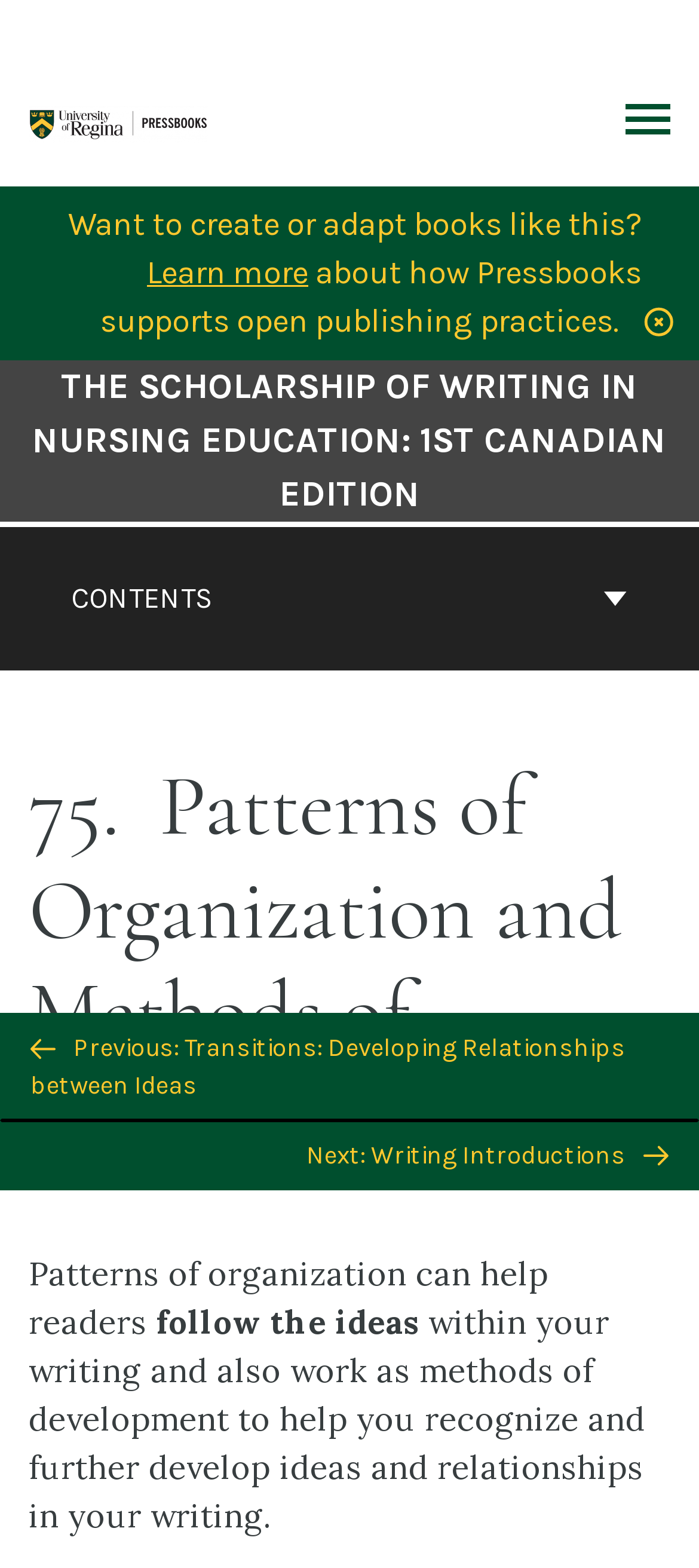Please identify the bounding box coordinates of the area that needs to be clicked to fulfill the following instruction: "Go to the University of Regina OEP Program website."

[0.041, 0.066, 0.303, 0.088]